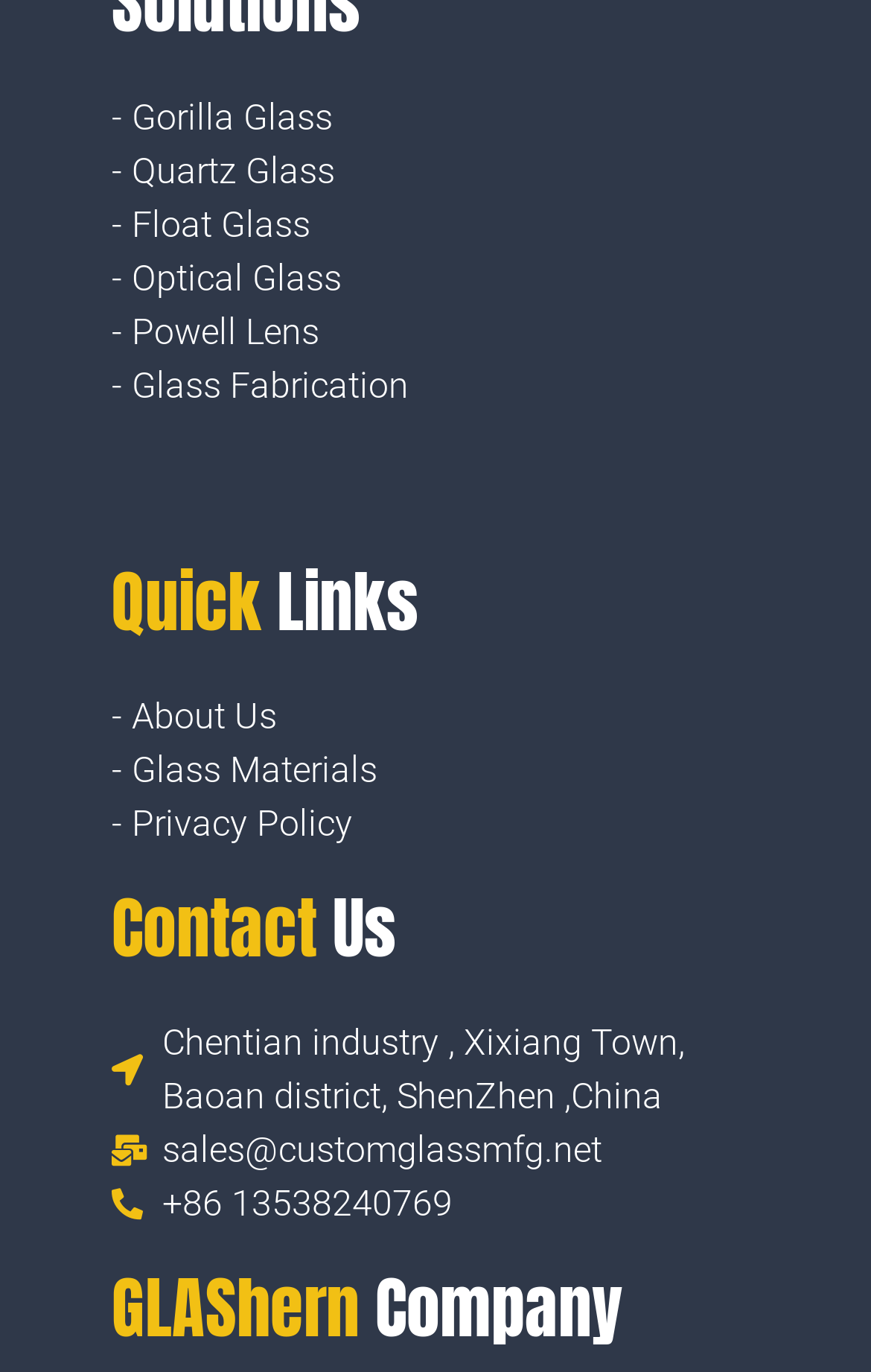What is the location of the company?
Please respond to the question with as much detail as possible.

The company location is mentioned at the bottom of the page, where it says 'Chentian industry, Xixiang Town, Baoan district, ShenZhen, China', indicating that the company is located in ShenZhen, China.